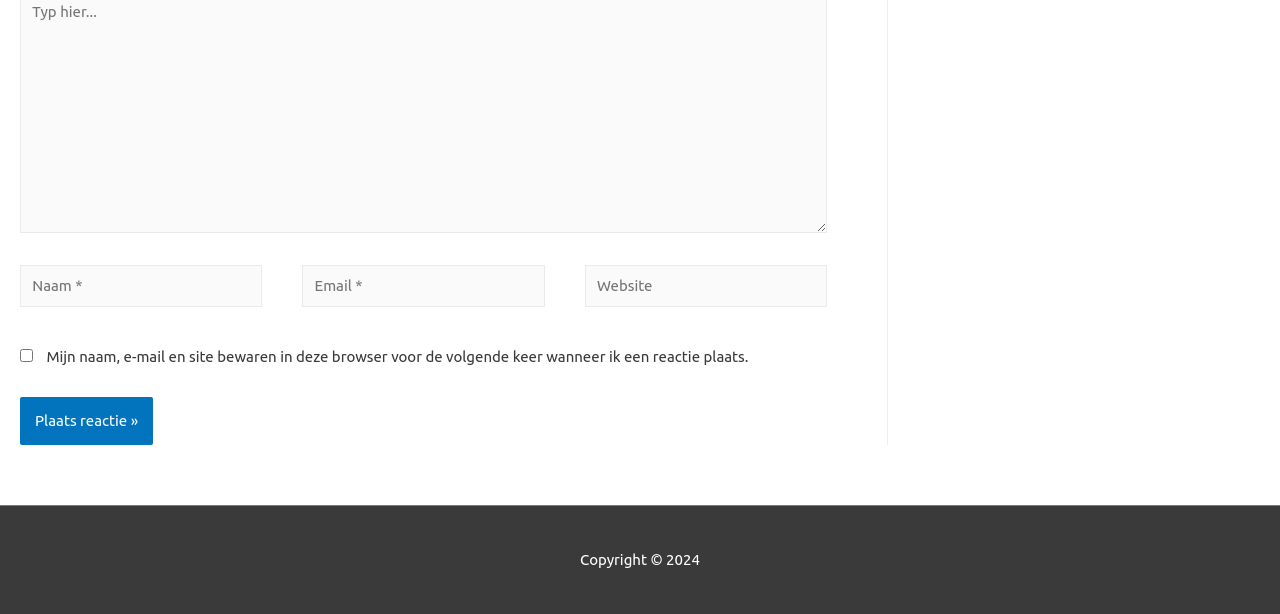Identify the bounding box coordinates of the clickable region required to complete the instruction: "Enter your name". The coordinates should be given as four float numbers within the range of 0 and 1, i.e., [left, top, right, bottom].

[0.016, 0.432, 0.205, 0.499]